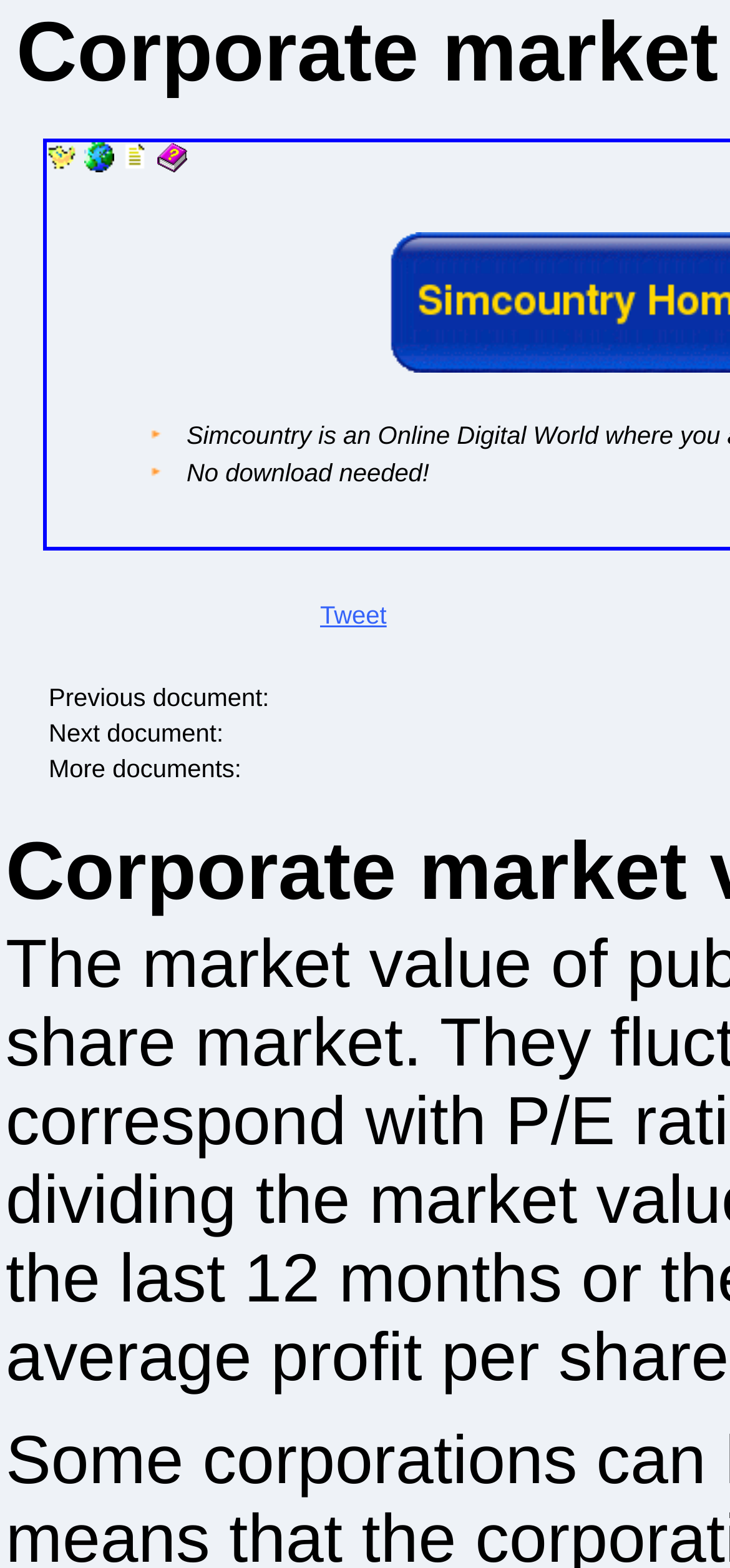Answer in one word or a short phrase: 
How many vertical bars are on the webpage?

4